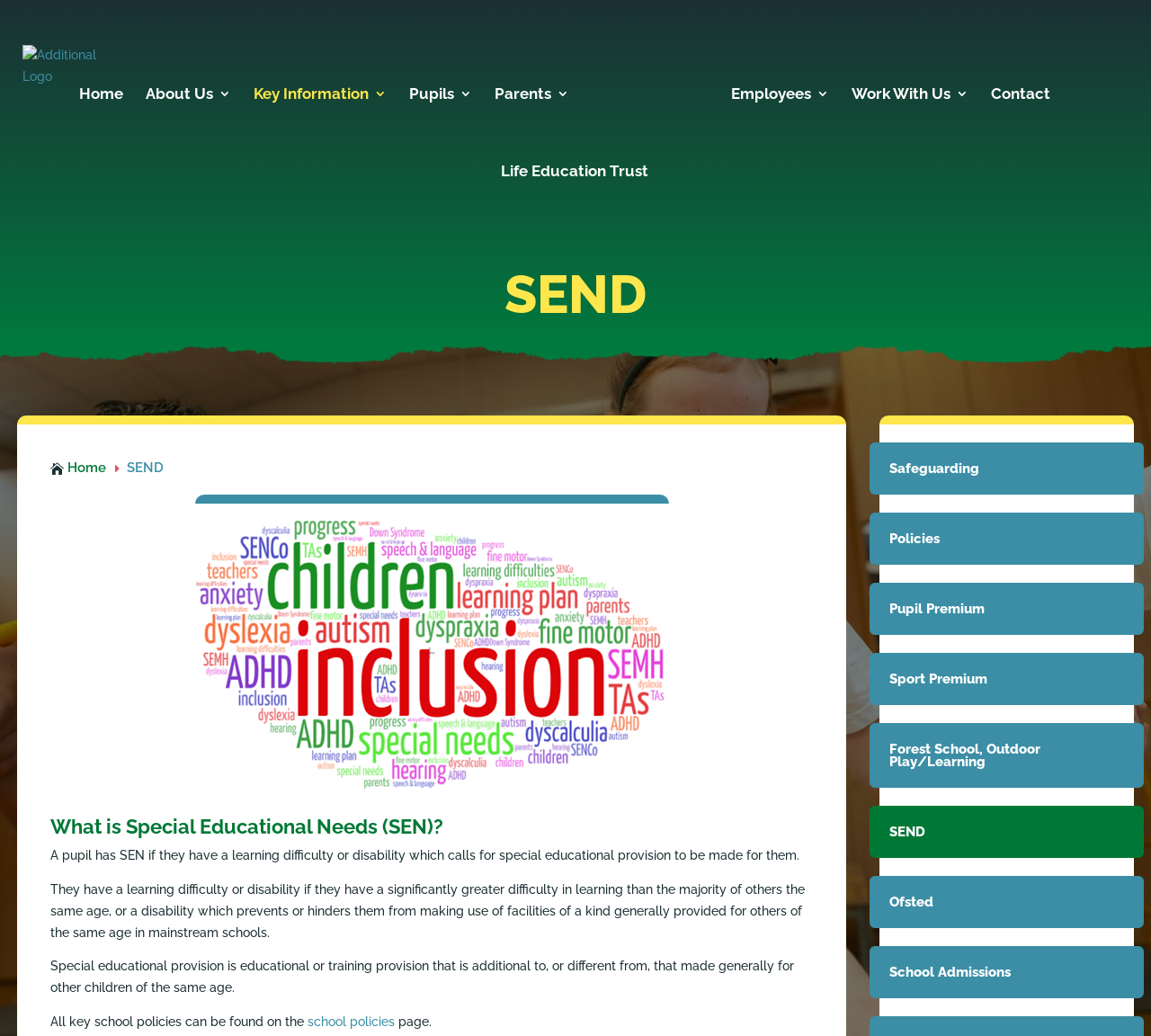Point out the bounding box coordinates of the section to click in order to follow this instruction: "Go to 'School Admissions'".

[0.756, 0.913, 0.994, 0.964]